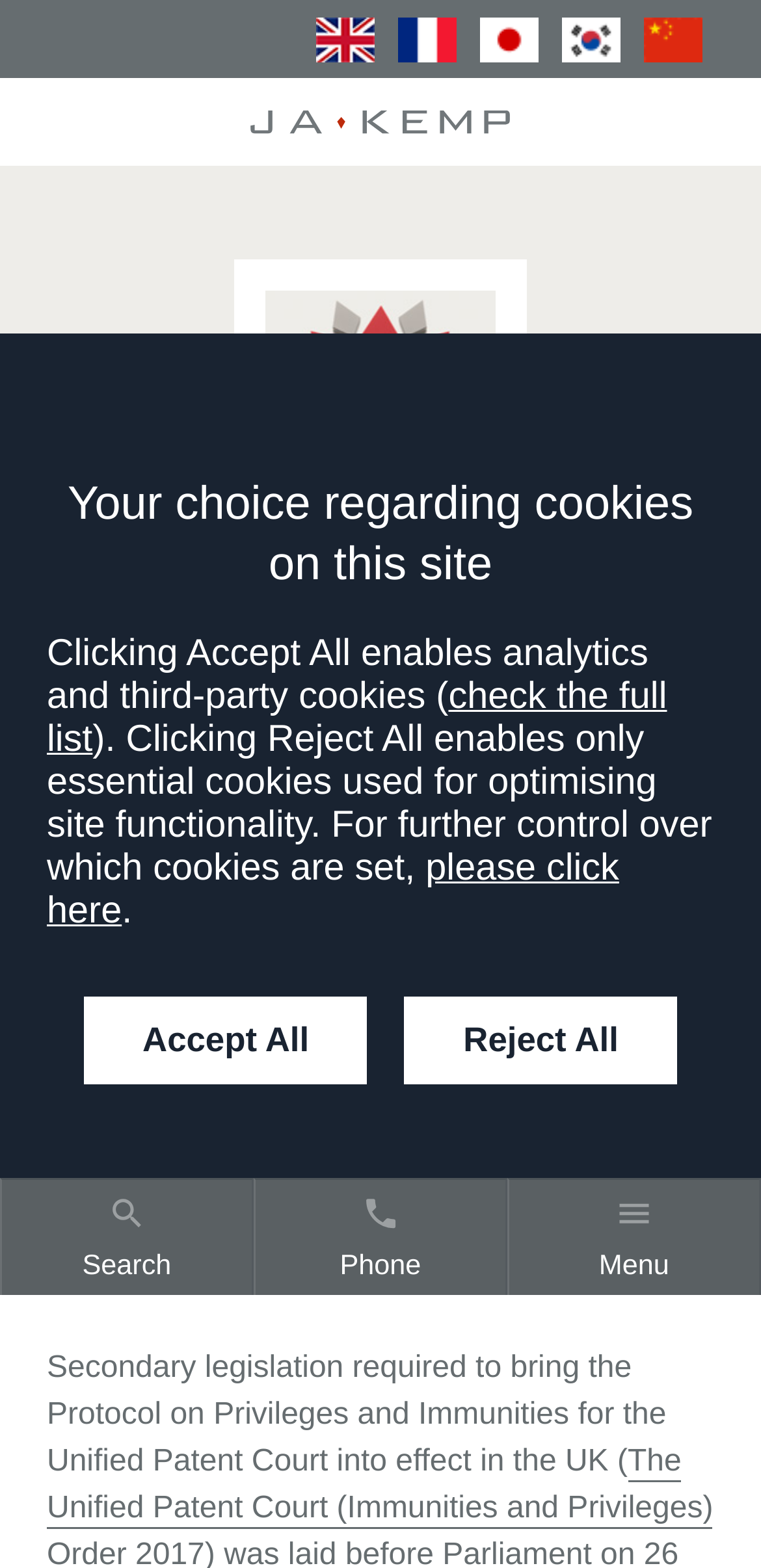Identify and provide the text content of the webpage's primary headline.

UK Closer to Ratifying UPC Legislation